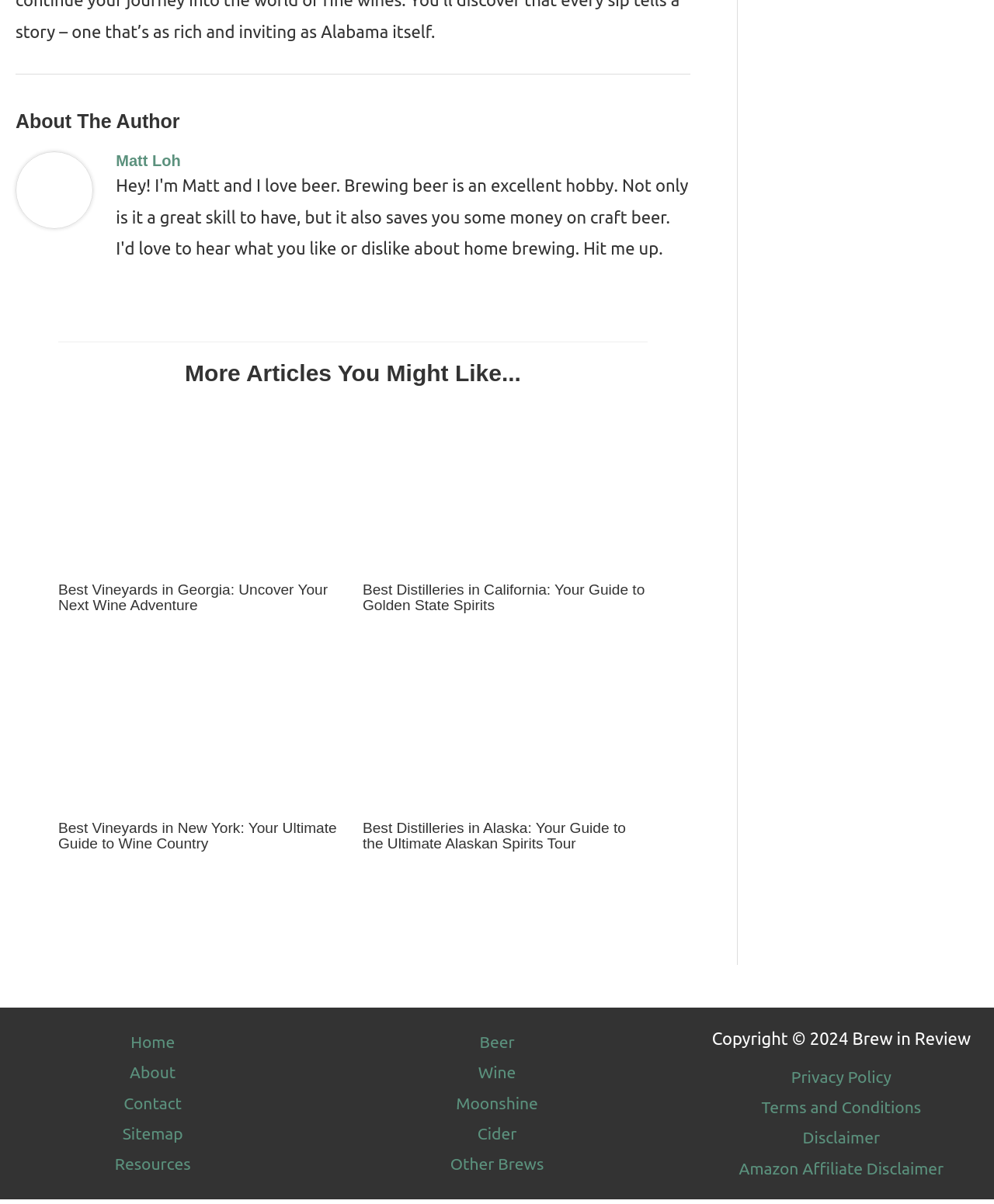Pinpoint the bounding box coordinates for the area that should be clicked to perform the following instruction: "Read more about Best Vineyards in Georgia: Uncover Your Next Wine Adventure".

[0.059, 0.392, 0.345, 0.408]